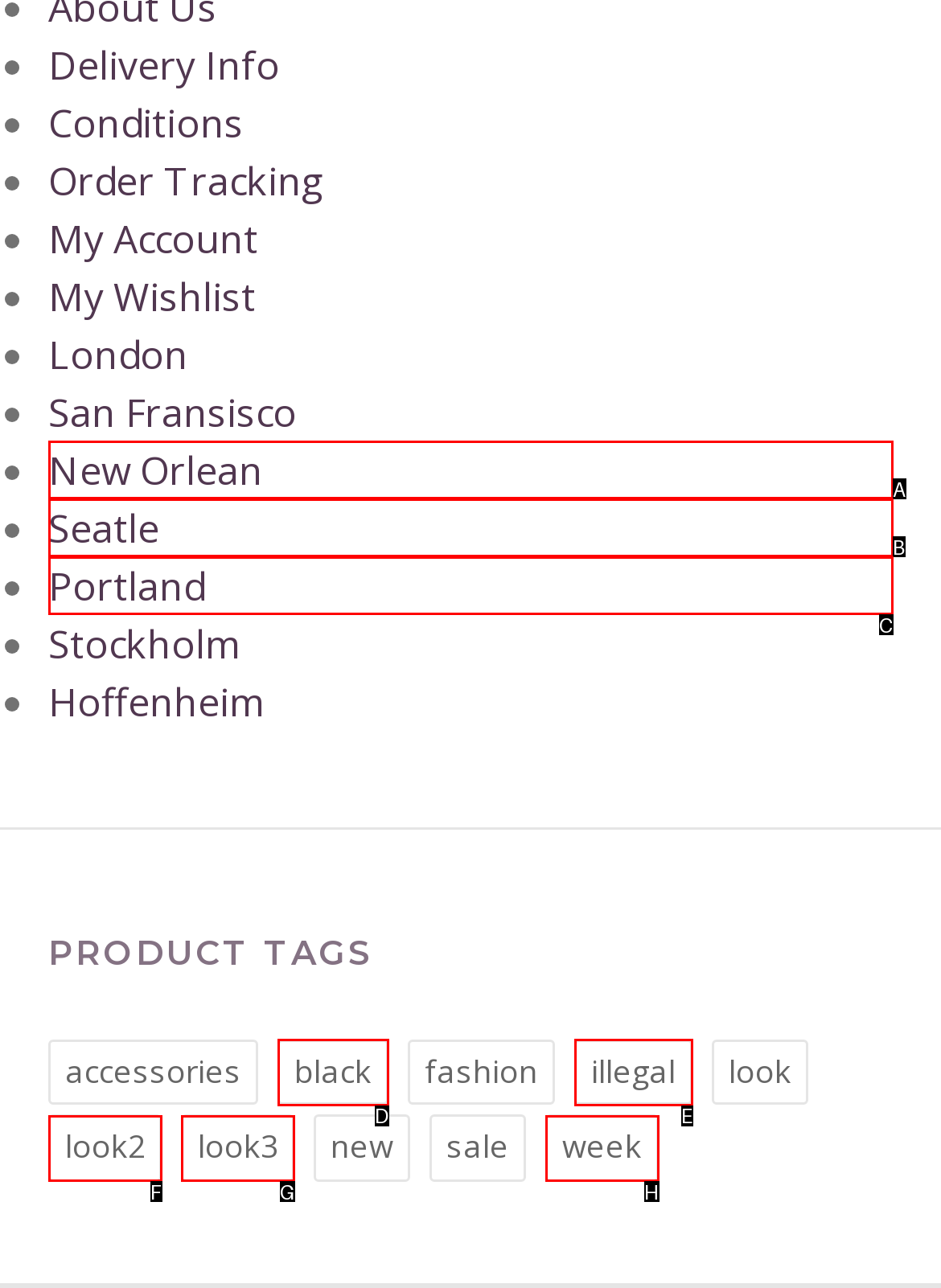Select the letter from the given choices that aligns best with the description: illegal. Reply with the specific letter only.

E